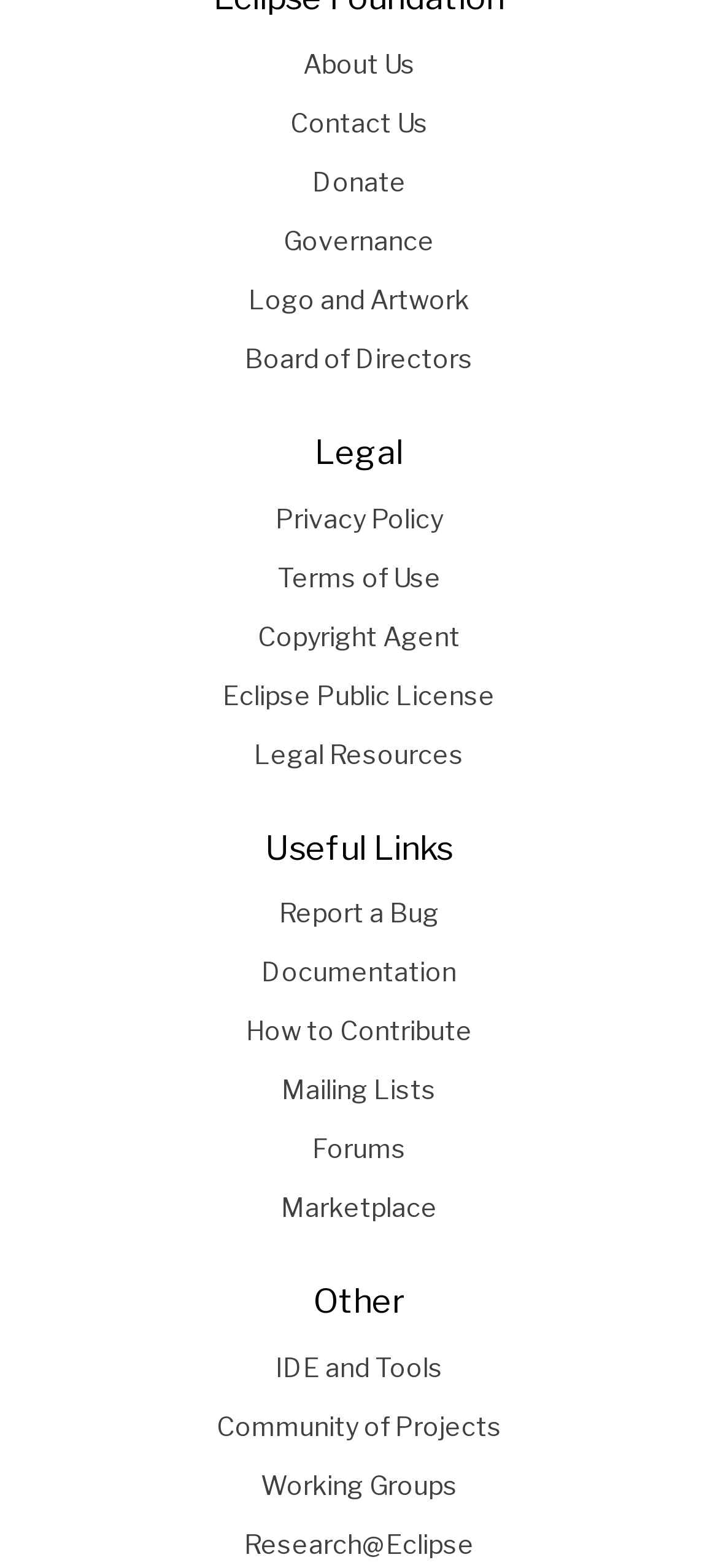Please specify the bounding box coordinates of the region to click in order to perform the following instruction: "Report a Bug".

[0.038, 0.564, 0.962, 0.602]